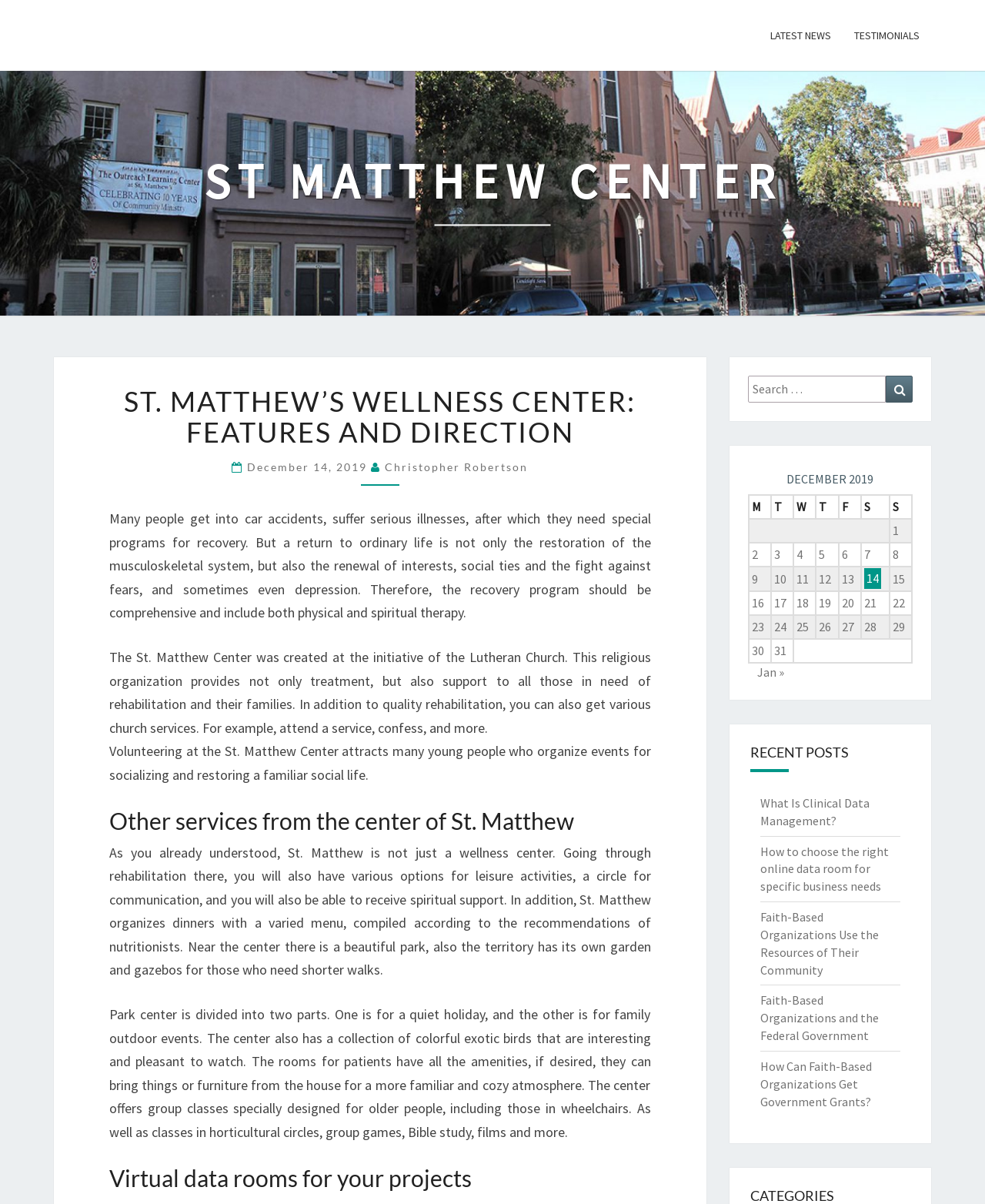What activities are available at the St. Matthew Center?
Based on the image, answer the question with a single word or brief phrase.

Leisure activities and spiritual support